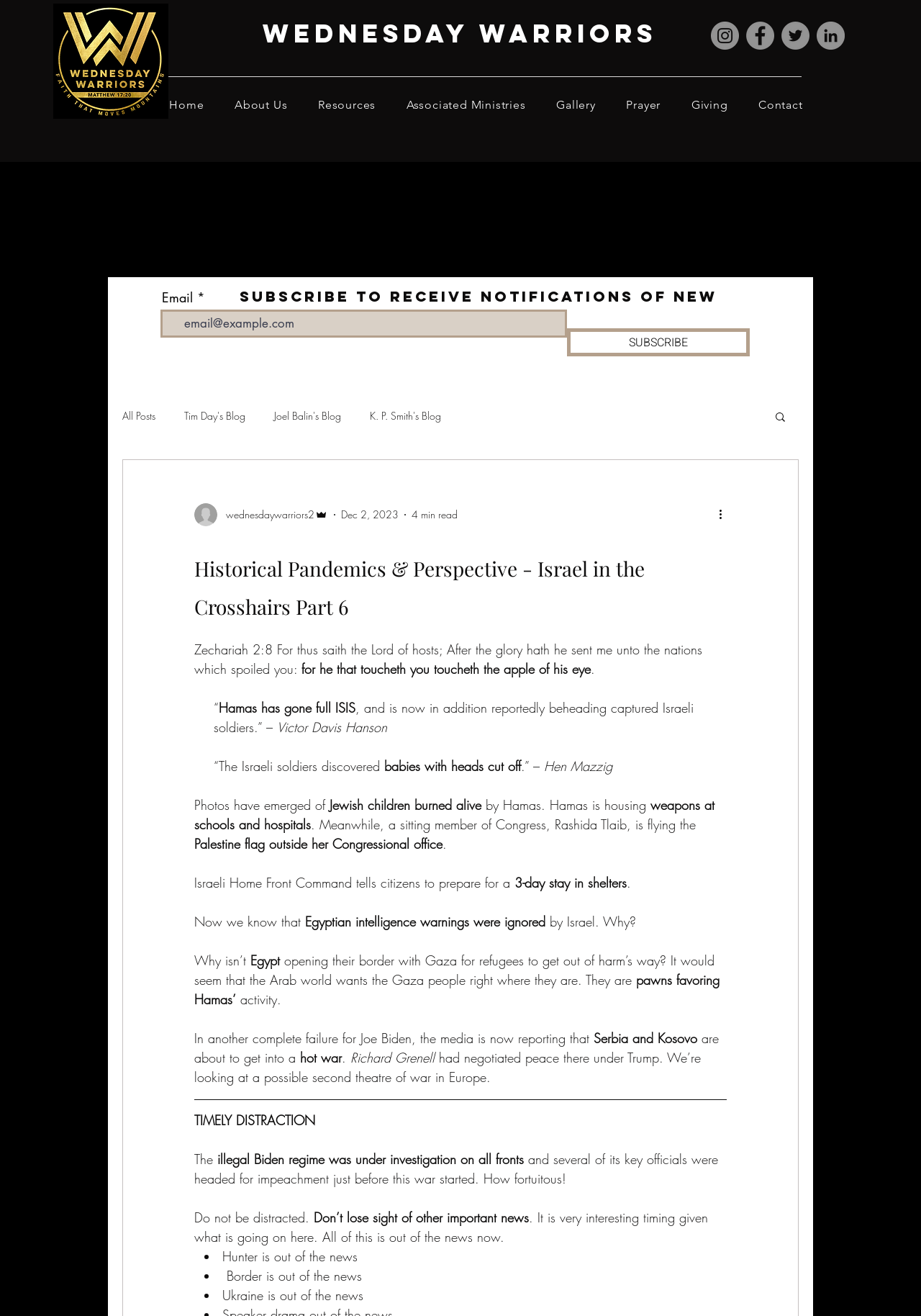From the given element description: "K. P. Smith's Blog", find the bounding box for the UI element. Provide the coordinates as four float numbers between 0 and 1, in the order [left, top, right, bottom].

[0.402, 0.311, 0.479, 0.321]